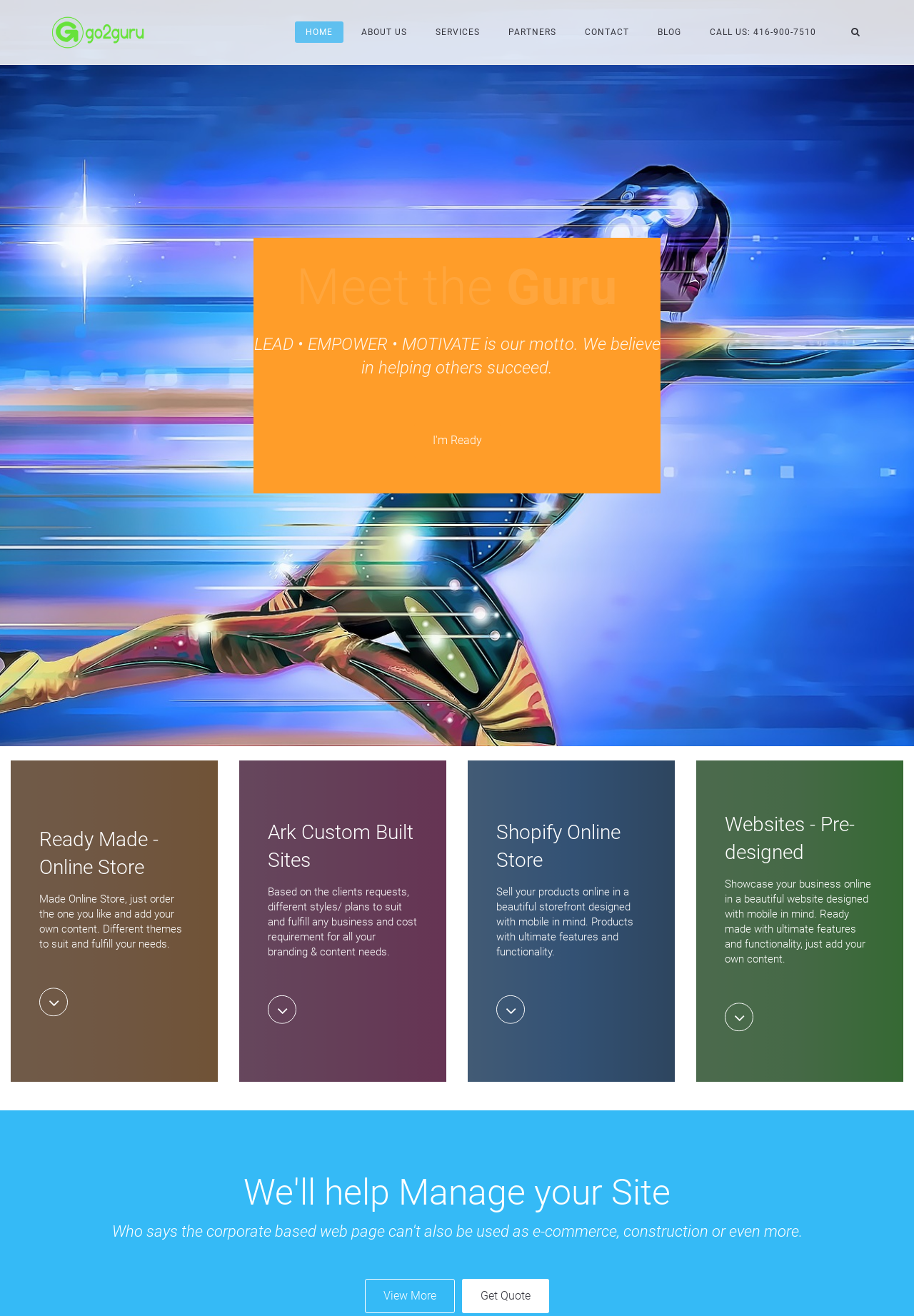Determine the bounding box coordinates of the region I should click to achieve the following instruction: "Contact via phone number". Ensure the bounding box coordinates are four float numbers between 0 and 1, i.e., [left, top, right, bottom].

[0.777, 0.021, 0.893, 0.028]